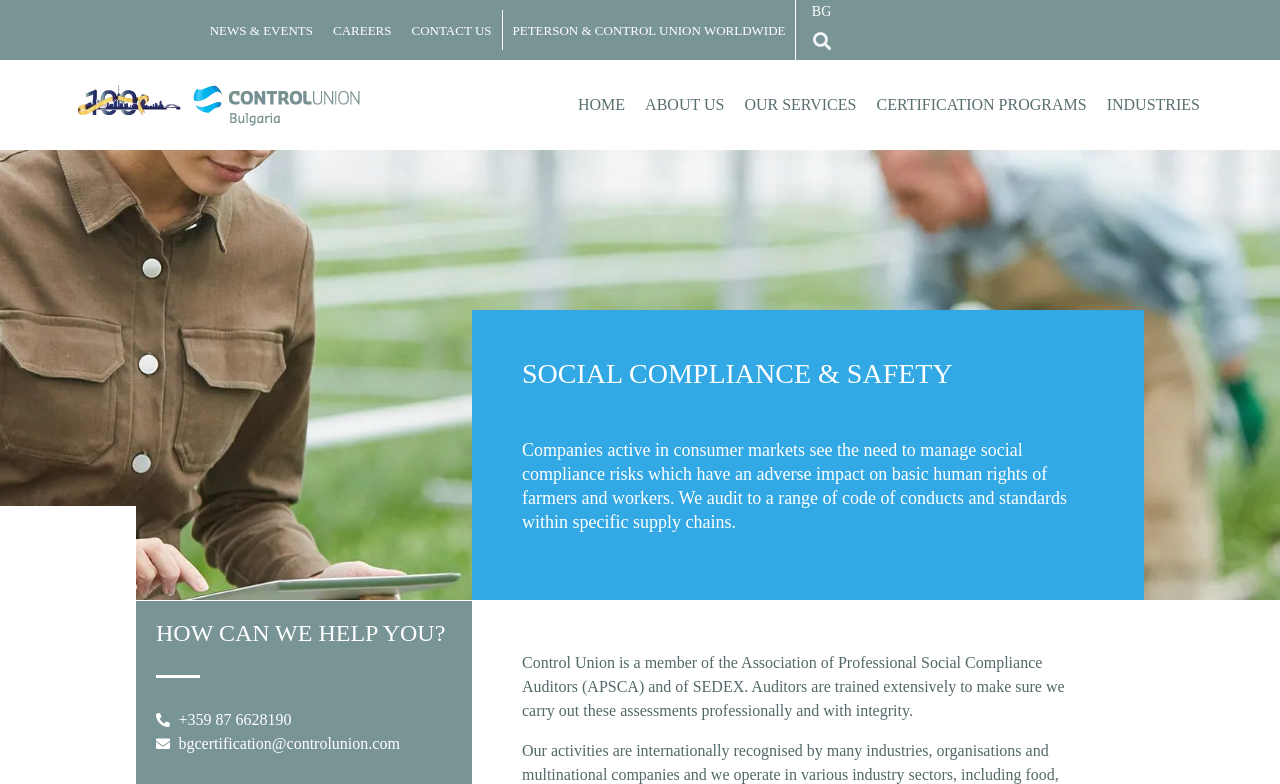Determine the bounding box of the UI component based on this description: "+359 87 6628190". The bounding box coordinates should be four float values between 0 and 1, i.e., [left, top, right, bottom].

[0.122, 0.903, 0.353, 0.934]